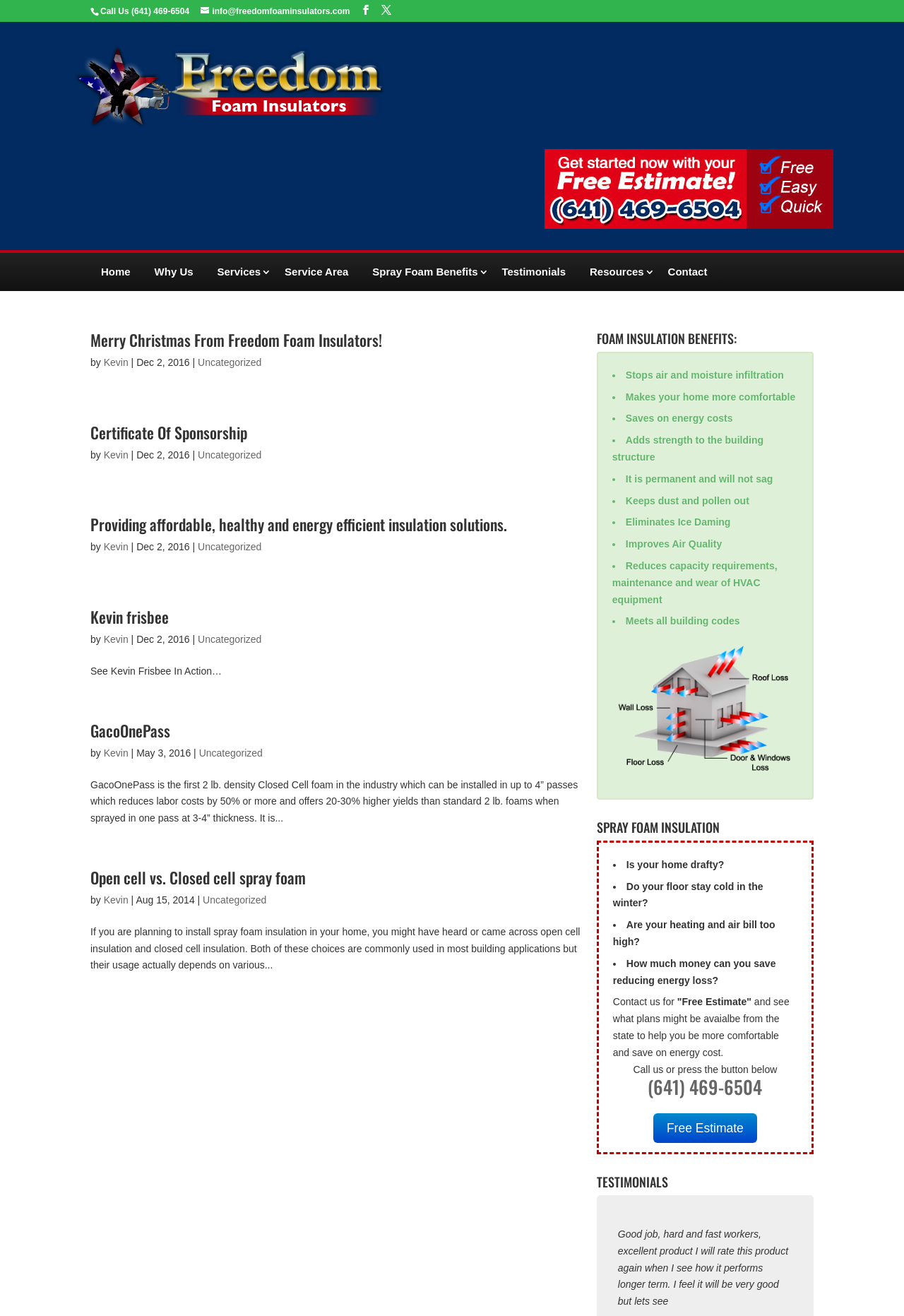Please identify the bounding box coordinates of the area I need to click to accomplish the following instruction: "Check the benefits of foam insulation".

[0.66, 0.176, 0.9, 0.191]